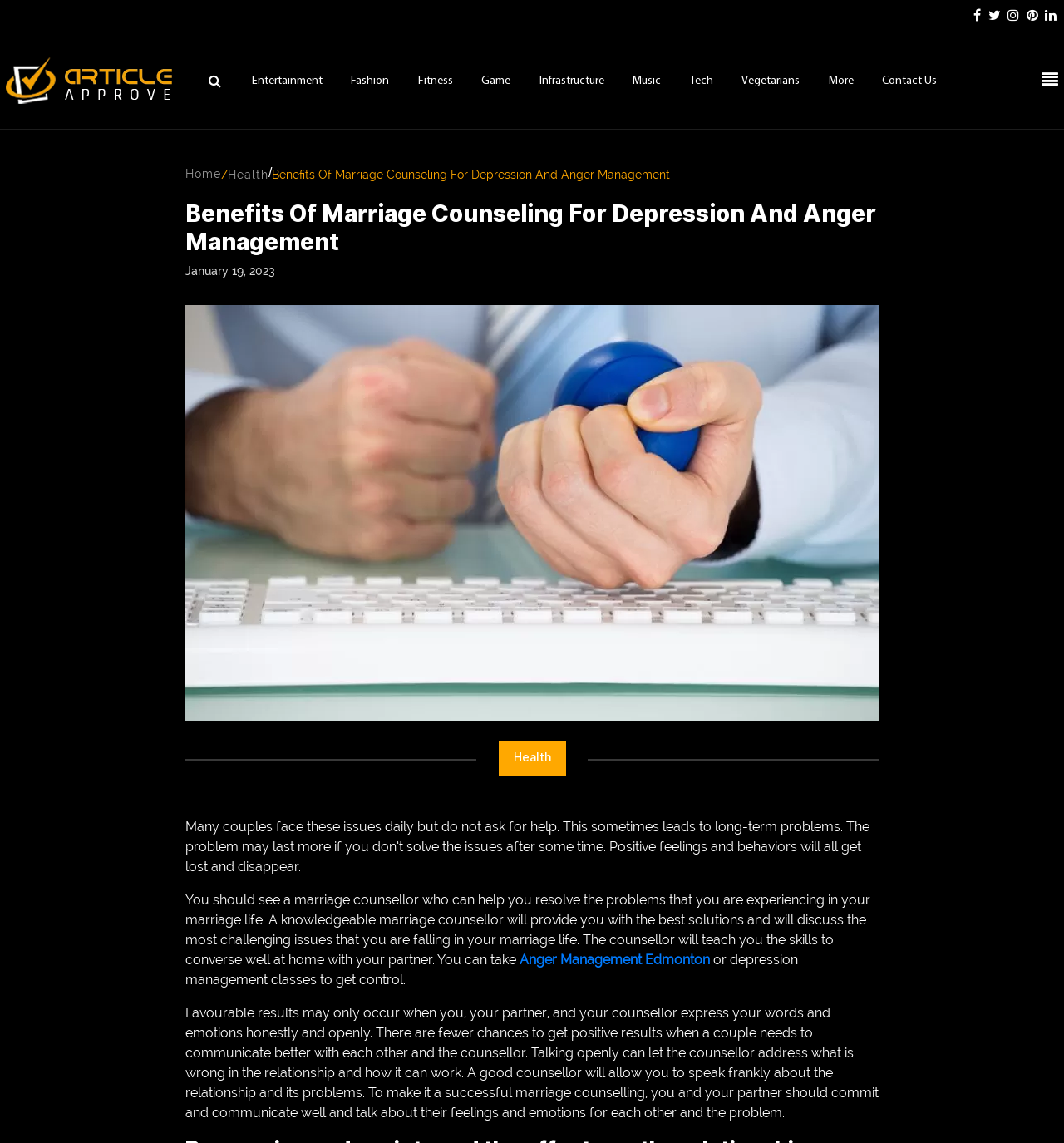What is the benefit of taking anger management classes?
Analyze the image and provide a thorough answer to the question.

The benefit of taking anger management classes can be determined by reading the text which states that you can take anger management classes to get control. This implies that taking these classes will help individuals to manage their anger and have better control over their emotions.